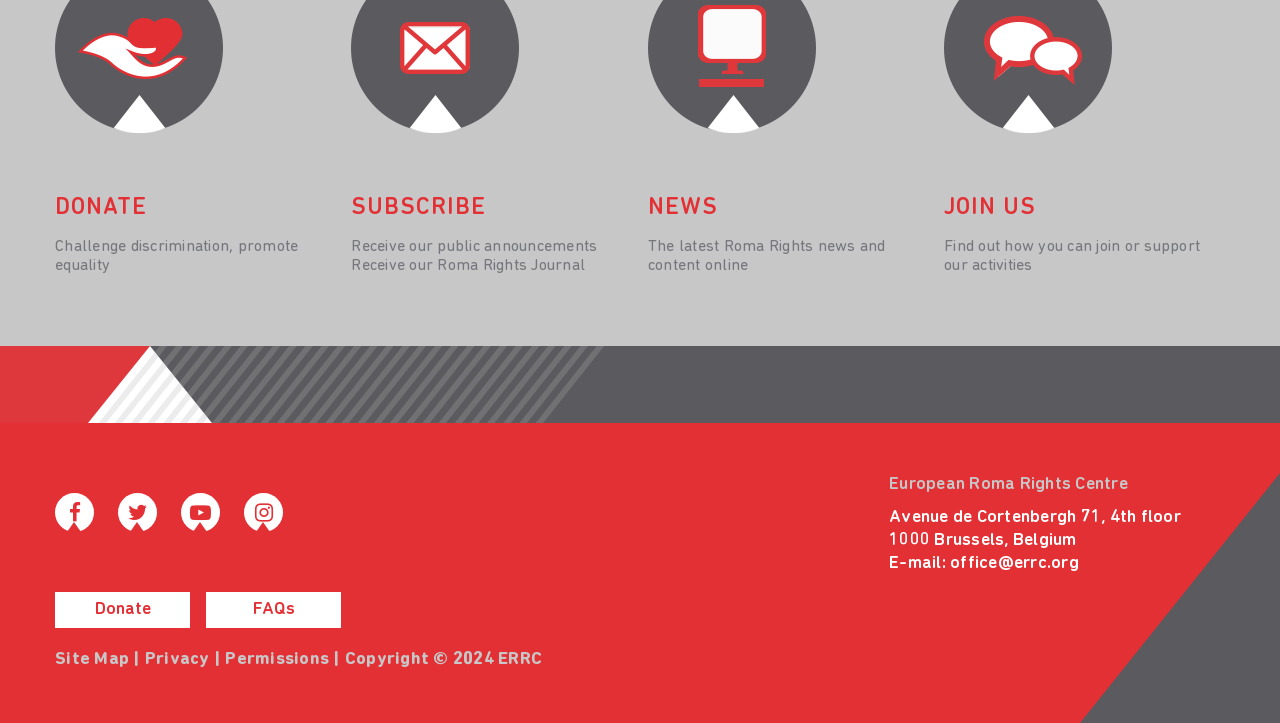Identify the bounding box coordinates for the region of the element that should be clicked to carry out the instruction: "Click on Donate". The bounding box coordinates should be four float numbers between 0 and 1, i.e., [left, top, right, bottom].

[0.043, 0.27, 0.115, 0.304]